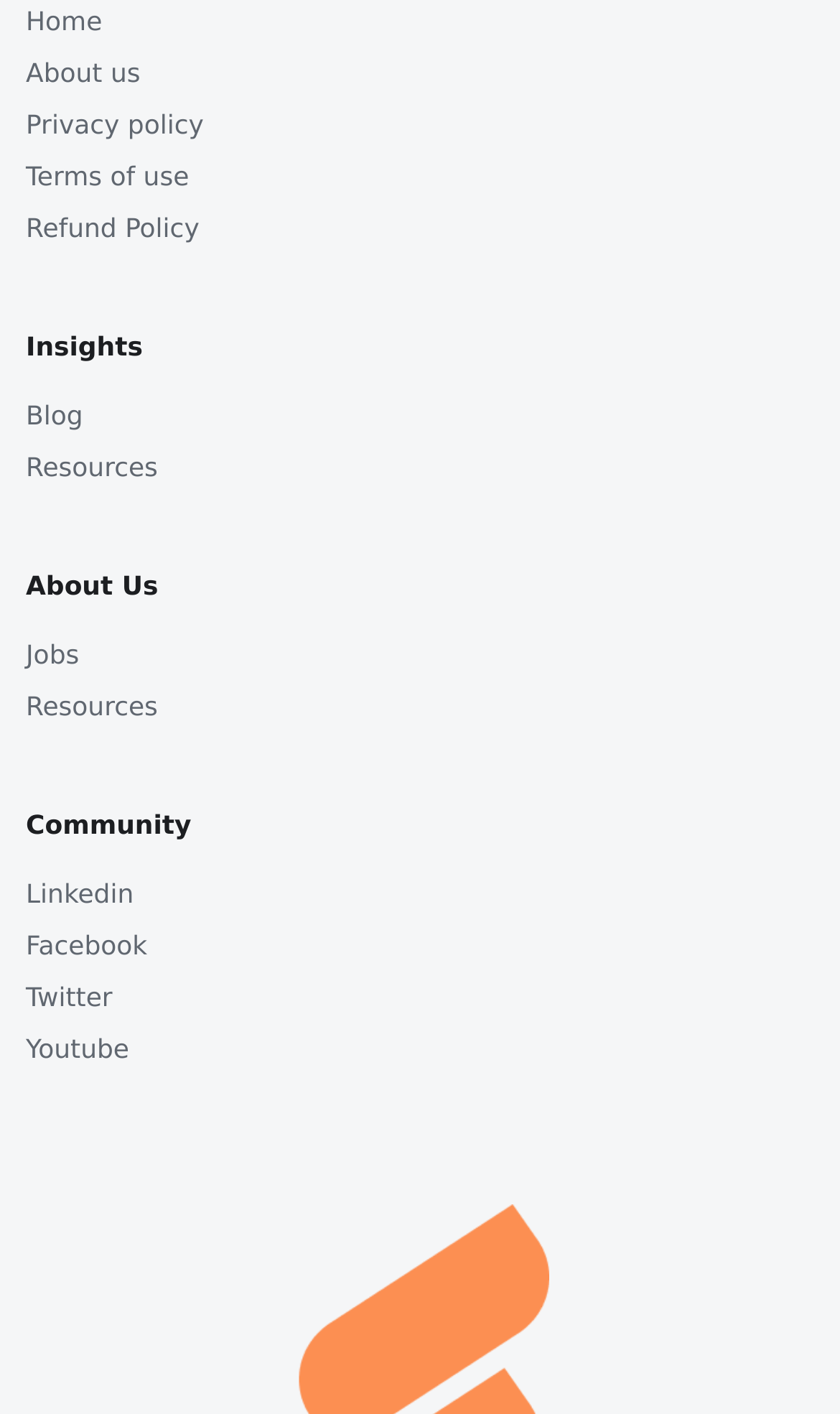Locate the bounding box coordinates of the area to click to fulfill this instruction: "Read the blog". The bounding box should be presented as four float numbers between 0 and 1, in the order [left, top, right, bottom].

[0.031, 0.275, 0.969, 0.312]